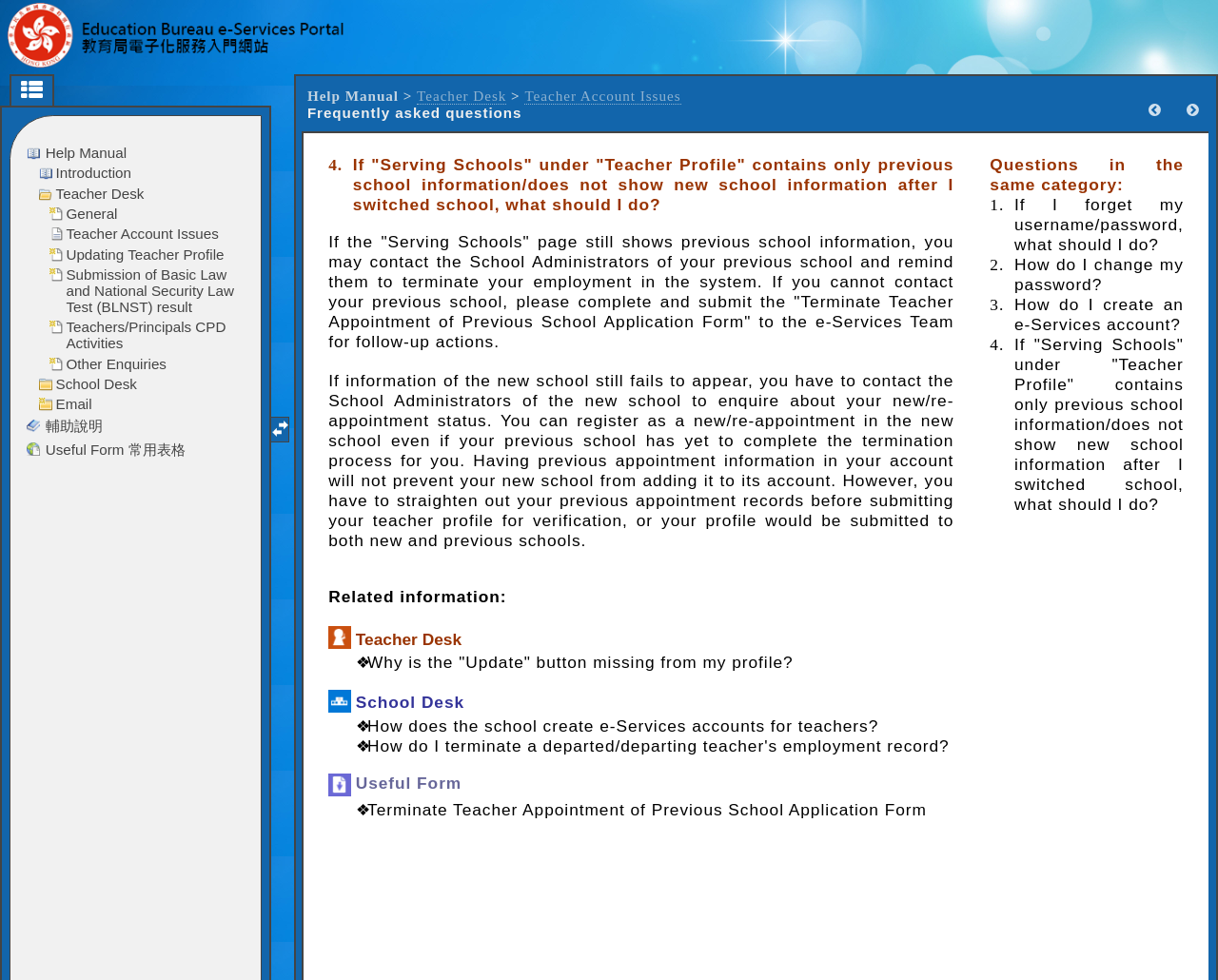What is the icon next to 'Teacher Desk'?
Using the information from the image, provide a comprehensive answer to the question.

The icon next to 'Teacher Desk' is a small image represented by 'teacher_icon', which is used to visually distinguish the link from others.